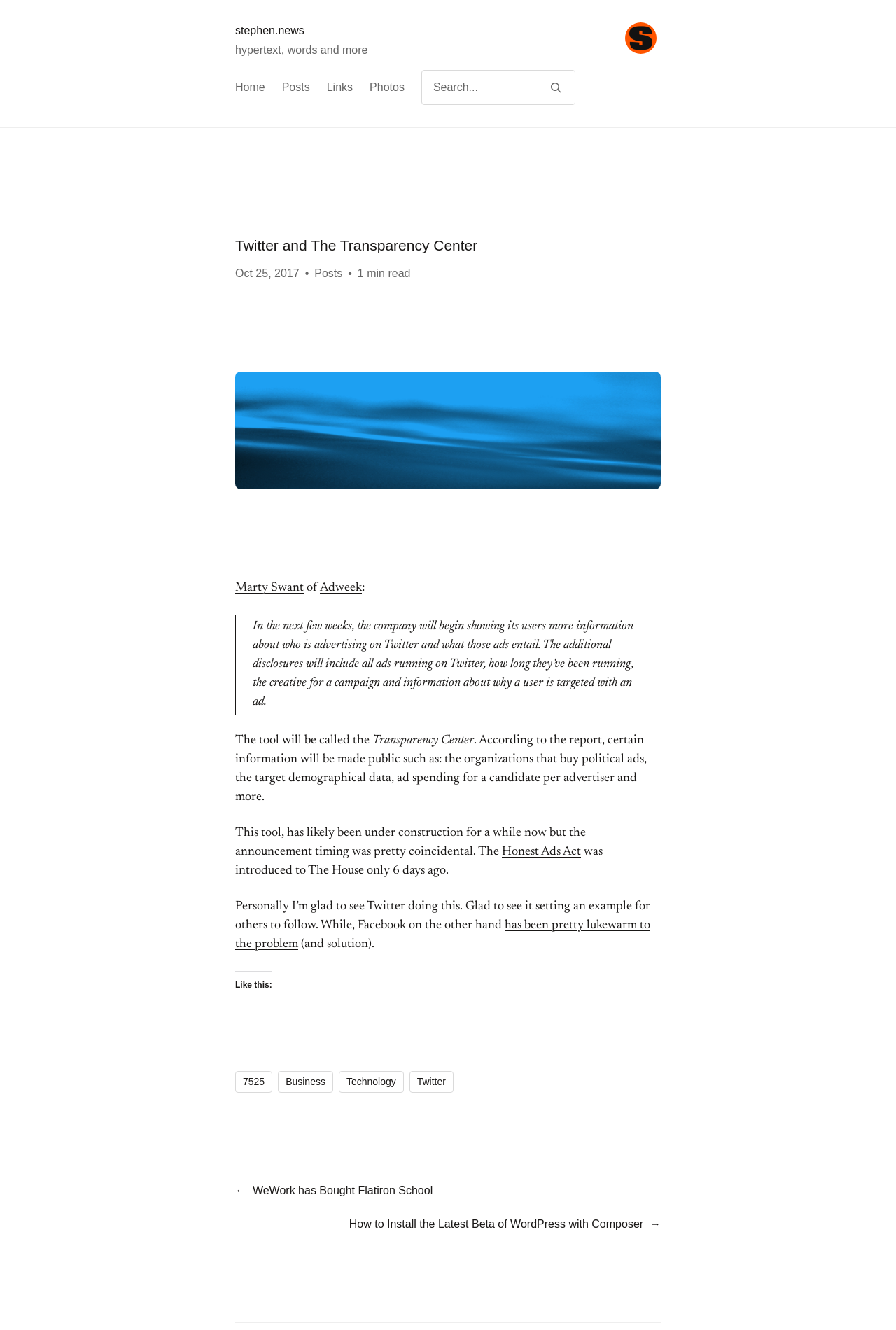Please predict the bounding box coordinates of the element's region where a click is necessary to complete the following instruction: "Go to Home page". The coordinates should be represented by four float numbers between 0 and 1, i.e., [left, top, right, bottom].

[0.262, 0.059, 0.296, 0.072]